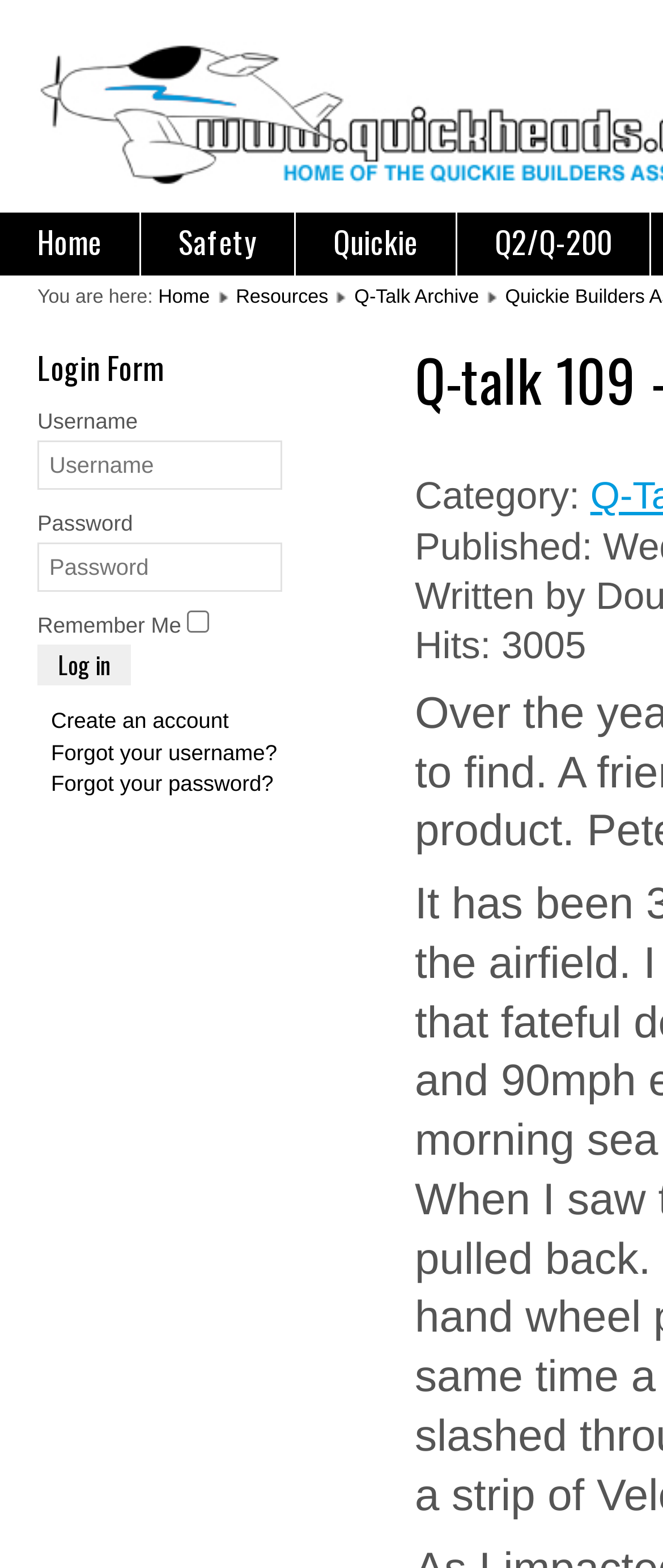Please indicate the bounding box coordinates for the clickable area to complete the following task: "Create an account". The coordinates should be specified as four float numbers between 0 and 1, i.e., [left, top, right, bottom].

[0.077, 0.452, 0.345, 0.468]